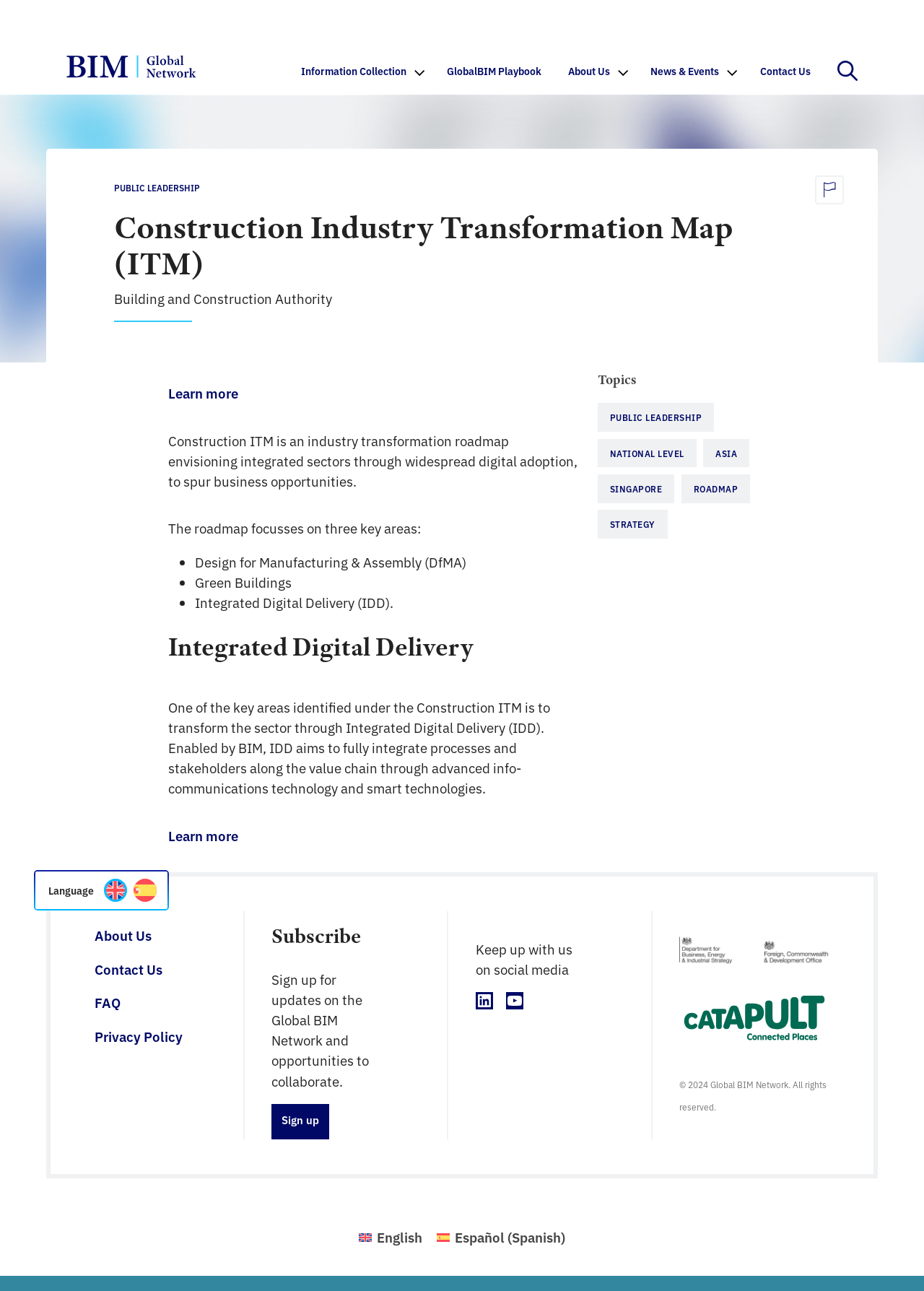What is the name of the industry transformation roadmap?
Deliver a detailed and extensive answer to the question.

The question is asking for the name of the industry transformation roadmap, which can be found in the webpage's content. The roadmap is described as 'Construction ITM is an industry transformation roadmap envisioning integrated sectors through widespread digital adoption, to spur business opportunities.' Therefore, the answer is 'Construction ITM'.